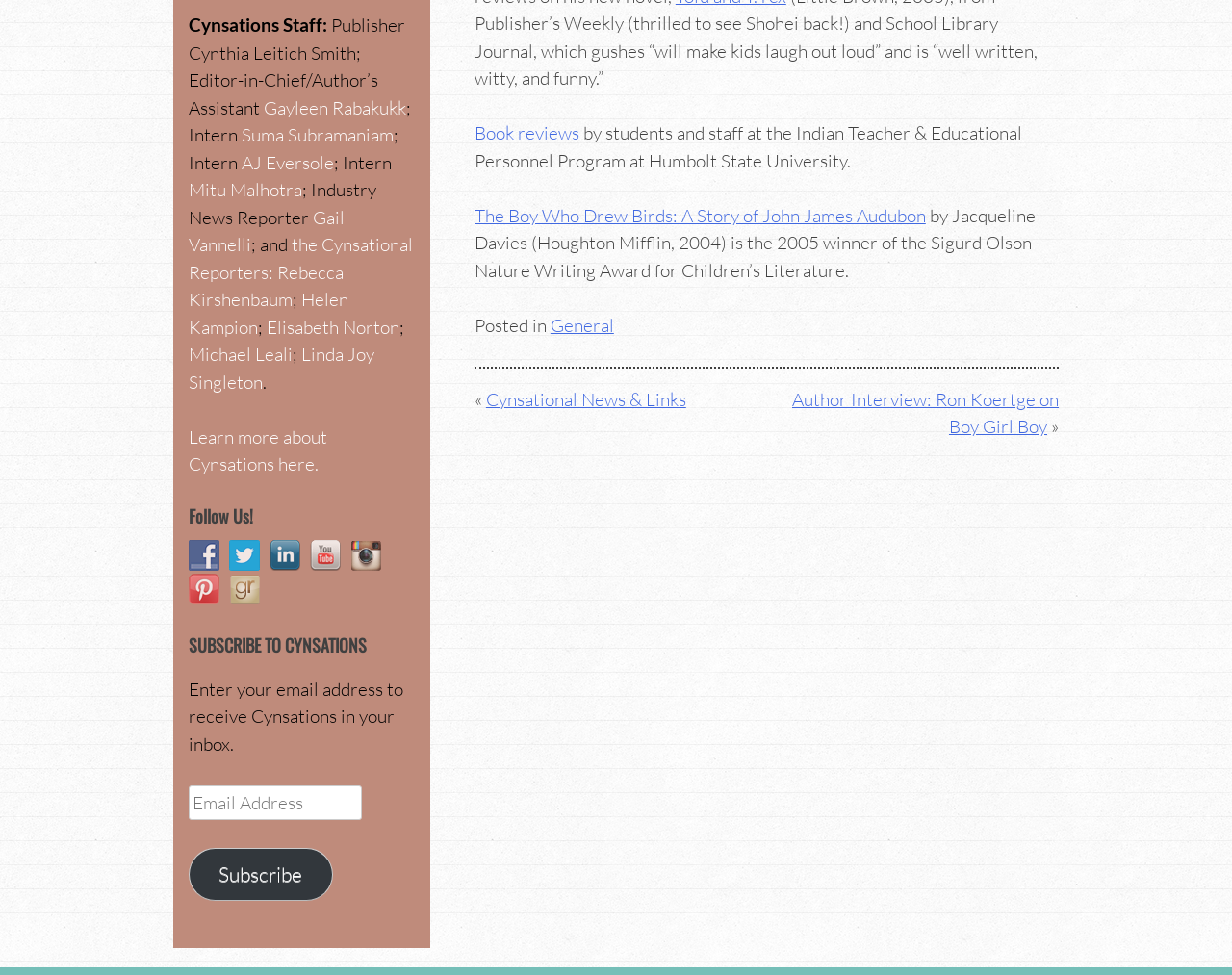Using the webpage screenshot, find the UI element described by Cynsational News & Links. Provide the bounding box coordinates in the format (top-left x, top-left y, bottom-right x, bottom-right y), ensuring all values are floating point numbers between 0 and 1.

[0.394, 0.397, 0.557, 0.421]